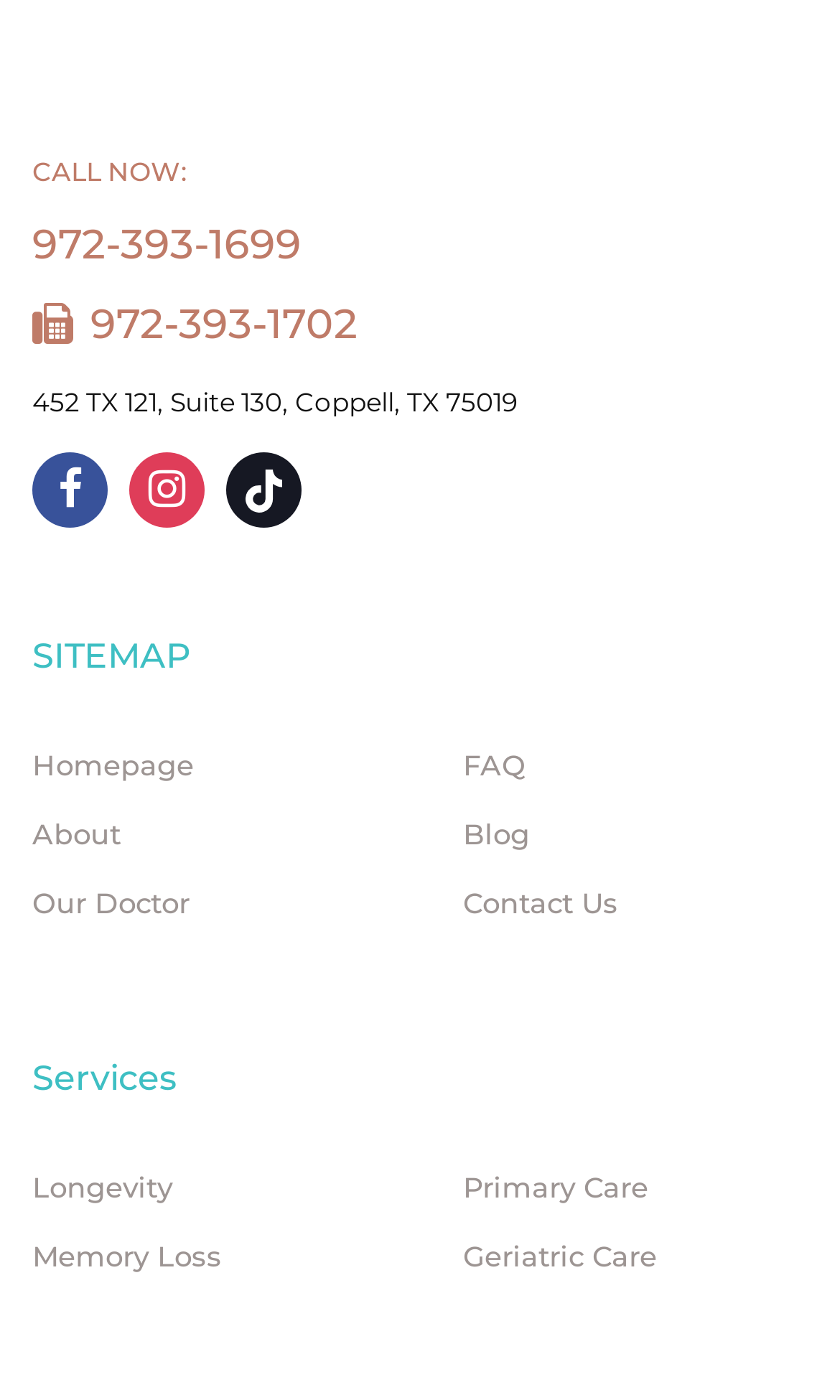Could you locate the bounding box coordinates for the section that should be clicked to accomplish this task: "visit Alhambra".

None